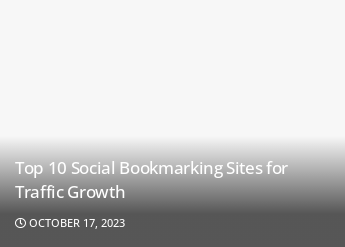Provide a one-word or short-phrase answer to the question:
What style do the design elements of the image align with?

Contemporary web aesthetics